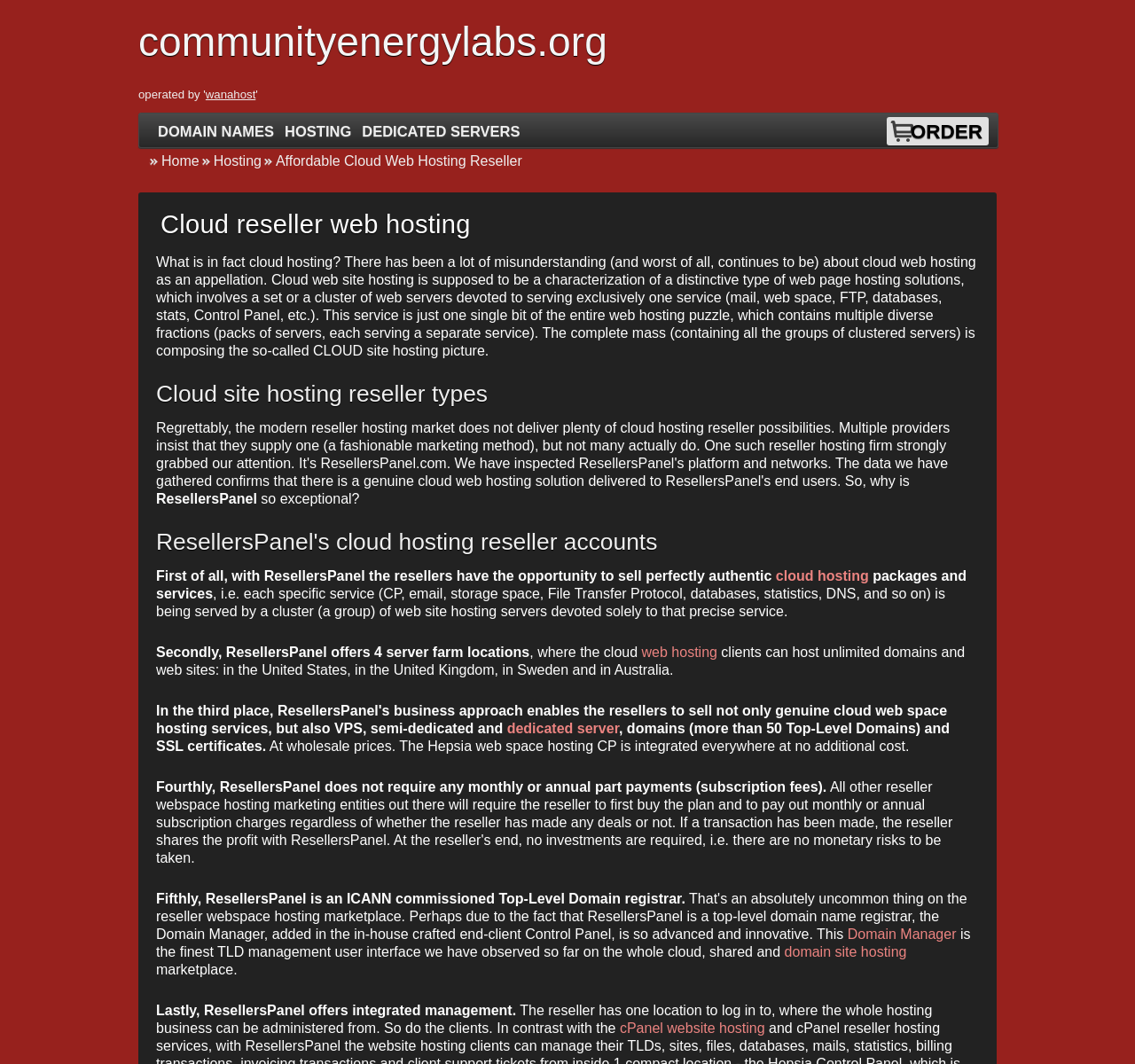Provide an in-depth caption for the elements present on the webpage.

This webpage is about cloud hosting, specifically cloud reseller hosting. At the top, there is a header with the website's name, "communityenergylabs.org", and several links to other pages, including "wanahost", "DOMAIN NAMES", "HOSTING", "DEDICATED SERVERS", and "ORDER". Below this, there are two links, "Home" and "Hosting", followed by a heading that reads "Cloud reseller web hosting".

The main content of the page is divided into several sections. The first section explains what cloud hosting is, describing it as a type of web hosting solution that involves a group of web servers dedicated to serving a single service, such as email, web space, FTP, or databases. This section also explains that cloud hosting is just one part of the entire web hosting puzzle.

The next section is about cloud site hosting reseller types, with a heading that reads "Cloud site hosting reseller types". This section mentions ResellersPanel, a company that offers cloud hosting reseller accounts. The text explains that with ResellersPanel, resellers can sell authentic cloud hosting packages and services, and that each specific service is served by a cluster of web hosting servers dedicated solely to that service.

The following sections describe the benefits of ResellersPanel's cloud hosting reseller accounts, including the ability to host unlimited domains and websites in four server farm locations, the availability of dedicated servers, domains, and SSL certificates at wholesale prices, and the integration of the Hepsia web space hosting control panel at no additional cost. Additionally, ResellersPanel does not require monthly or annual part payments, and is an ICANN-accredited Top-Level Domain registrar.

The page also mentions the Domain Manager, which is described as the finest TLD management user interface, and the integrated management system, which allows resellers and clients to administer their hosting business from a single location.